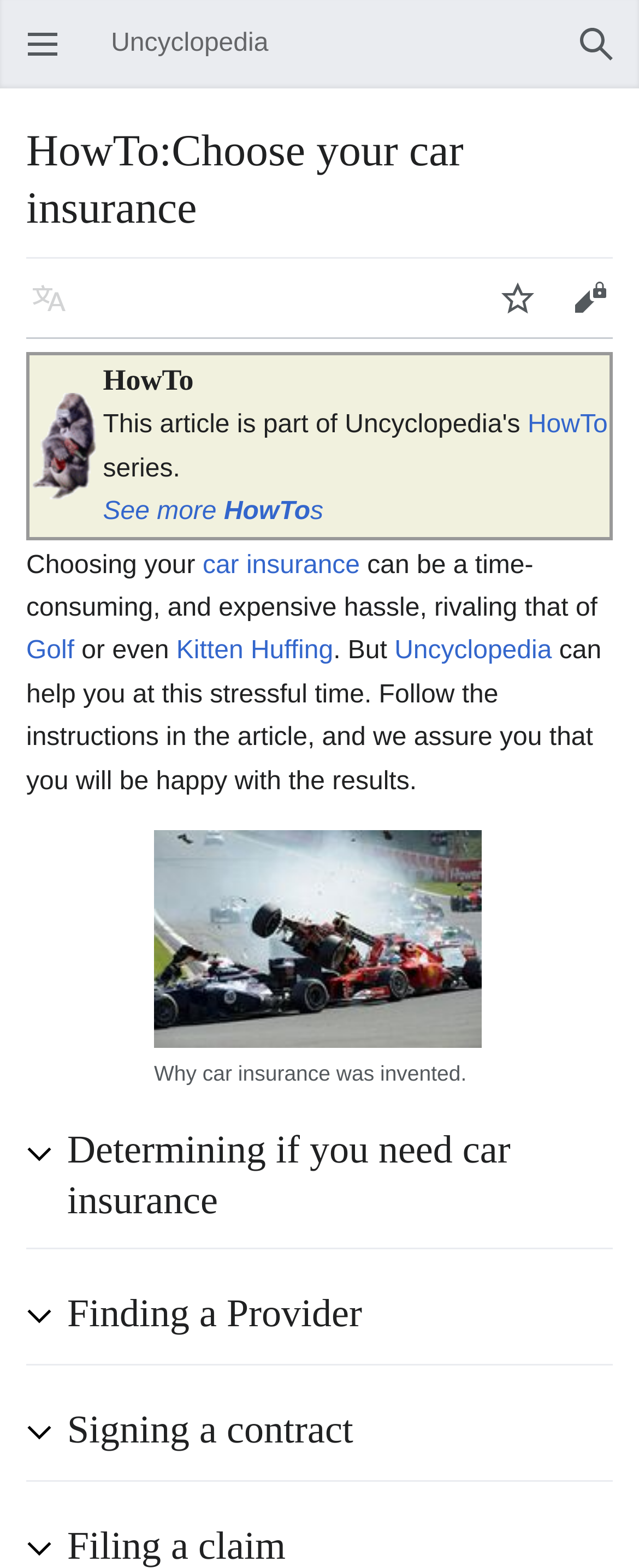Determine the bounding box coordinates for the area you should click to complete the following instruction: "Search".

[0.877, 0.005, 0.99, 0.051]